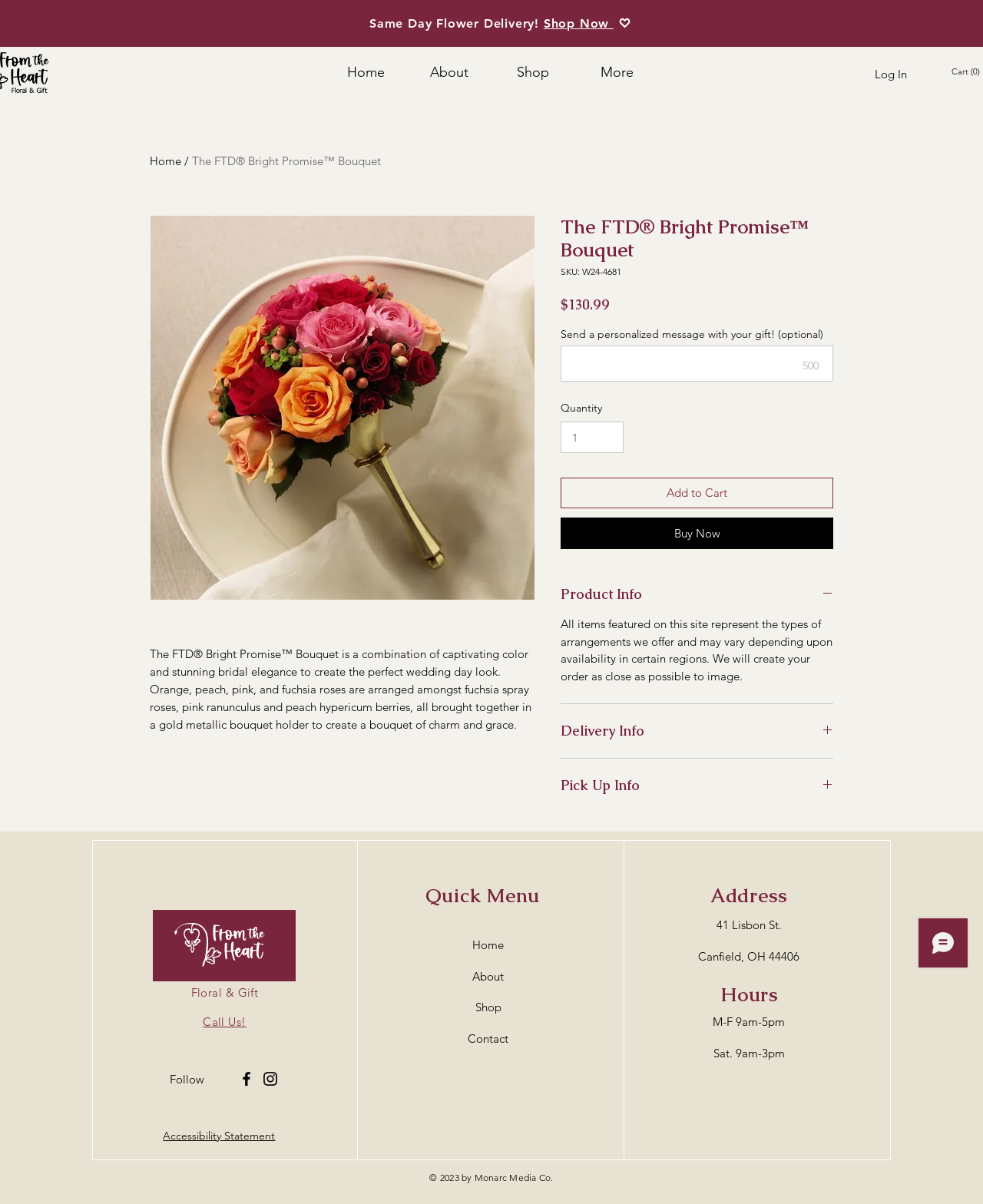Find the bounding box coordinates for the UI element whose description is: "Contact". The coordinates should be four float numbers between 0 and 1, in the format [left, top, right, bottom].

[0.476, 0.856, 0.518, 0.869]